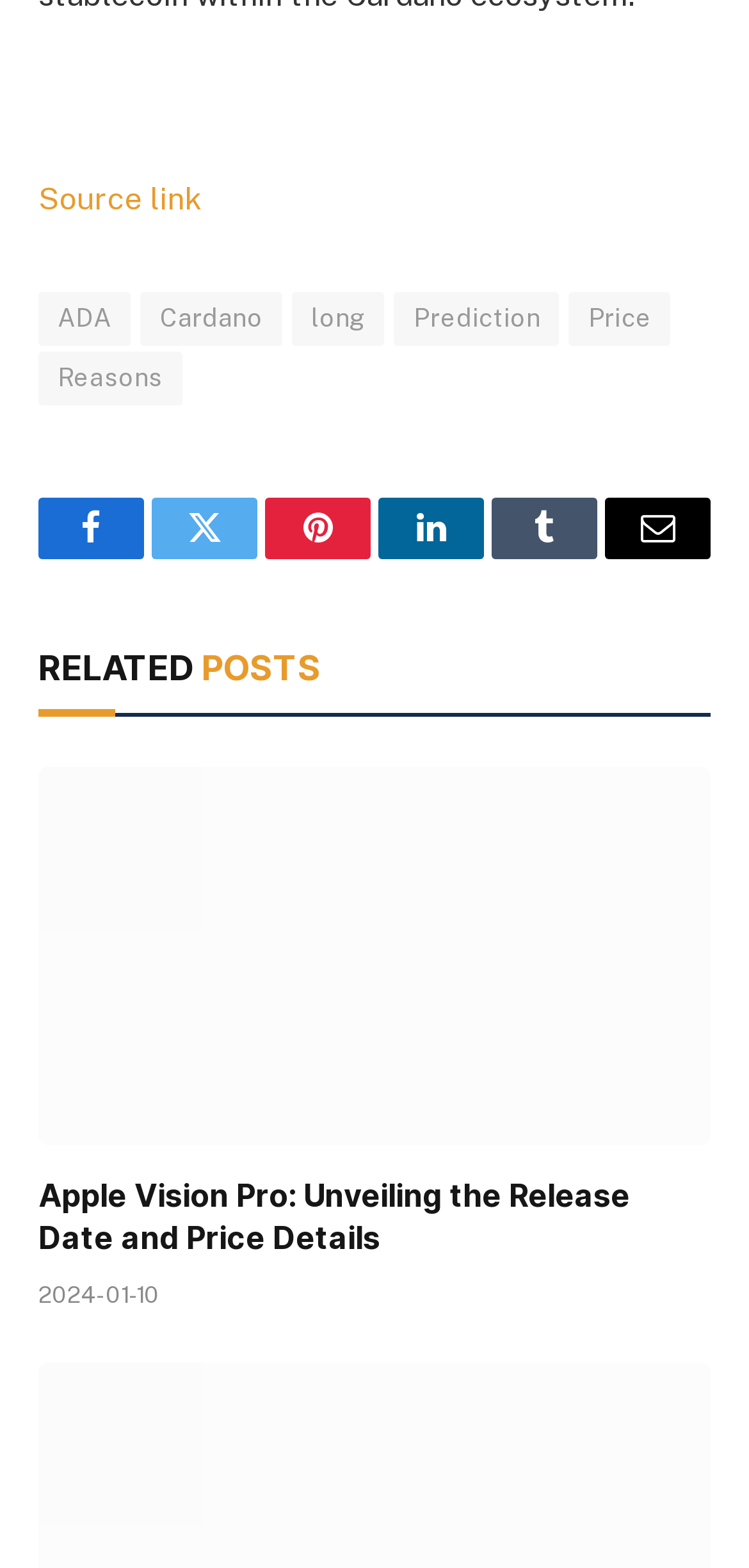How many related posts are available?
Look at the screenshot and give a one-word or phrase answer.

1